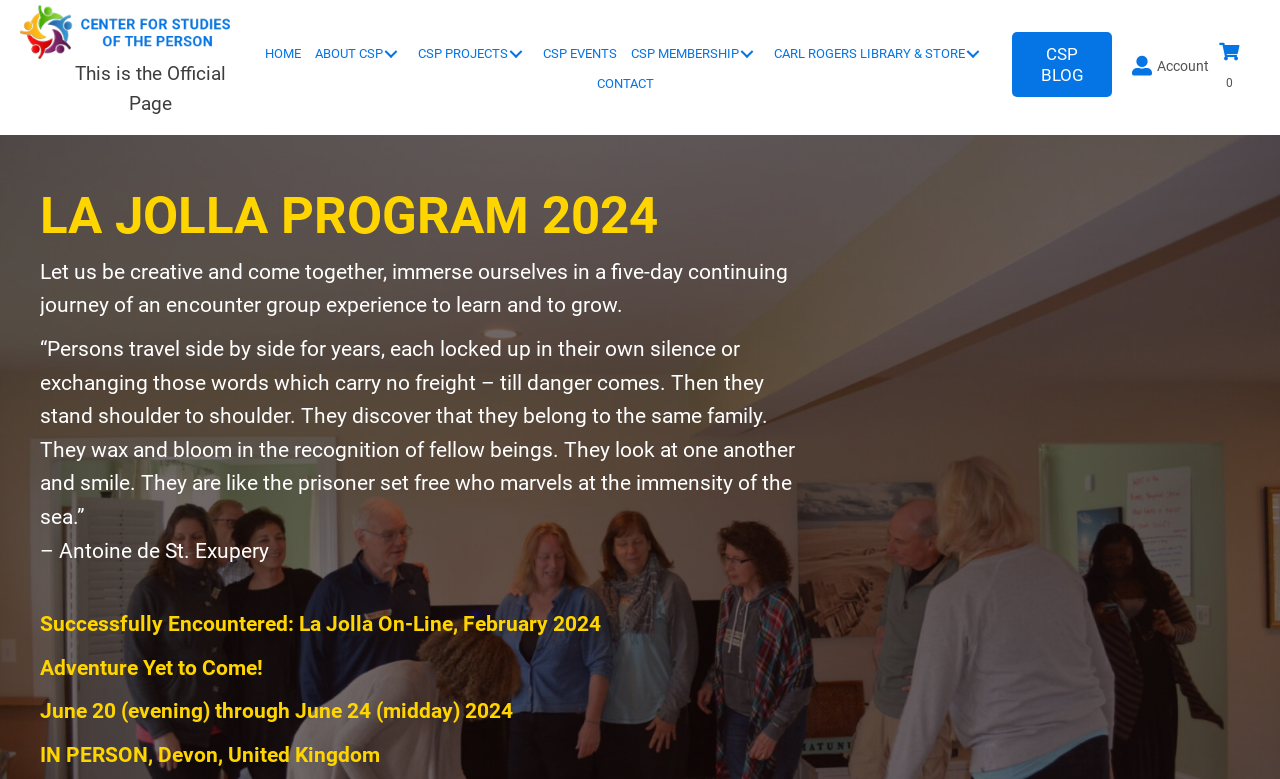Pinpoint the bounding box coordinates of the clickable area necessary to execute the following instruction: "Click the 'Barvecue' link". The coordinates should be given as four float numbers between 0 and 1, namely [left, top, right, bottom].

None